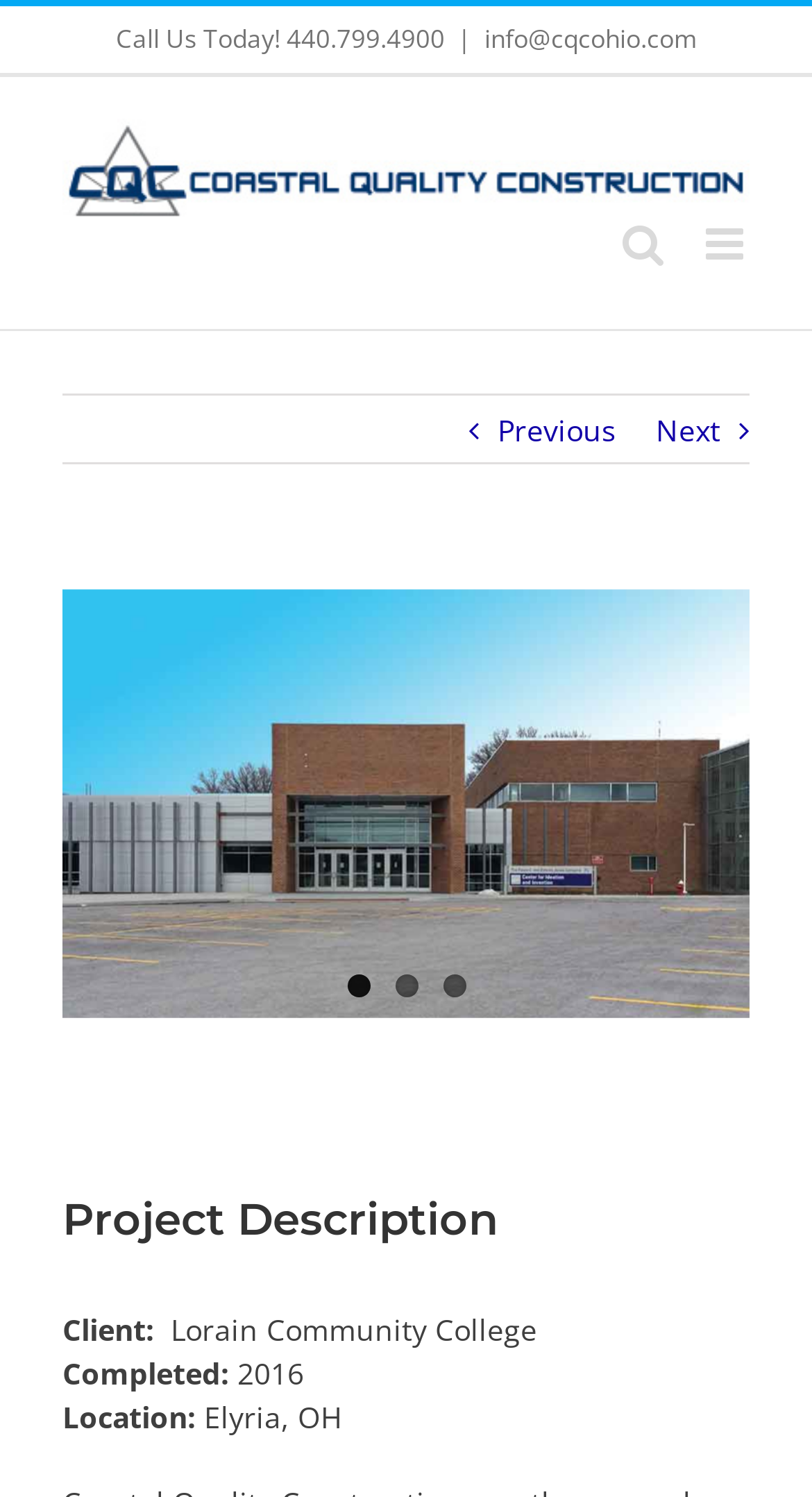Describe every aspect of the webpage in a detailed manner.

The webpage is about a project by Coastal Quality Construction, specifically an addition and renovation to the Lorain County Community College Nord Advanced Technology. 

At the top, there is a logo of Coastal Quality Construction, which is an image, and a navigation menu with links to toggle mobile menu and mobile search. 

Below the logo, there is a contact information section with a "Call Us Today!" message, a phone number, and an email address. 

Further down, there is a project description section, which is headed by a "Project Description" title. This section contains details about the project, including the client, completion year, and location. The client is Lorain Community College, the project was completed in 2016, and it is located in Elyria, OH. 

On the right side of the project description section, there is a pagination section with links to navigate through the pages, labeled as "Previous" and "Next", and numbered links from 1 to 3.